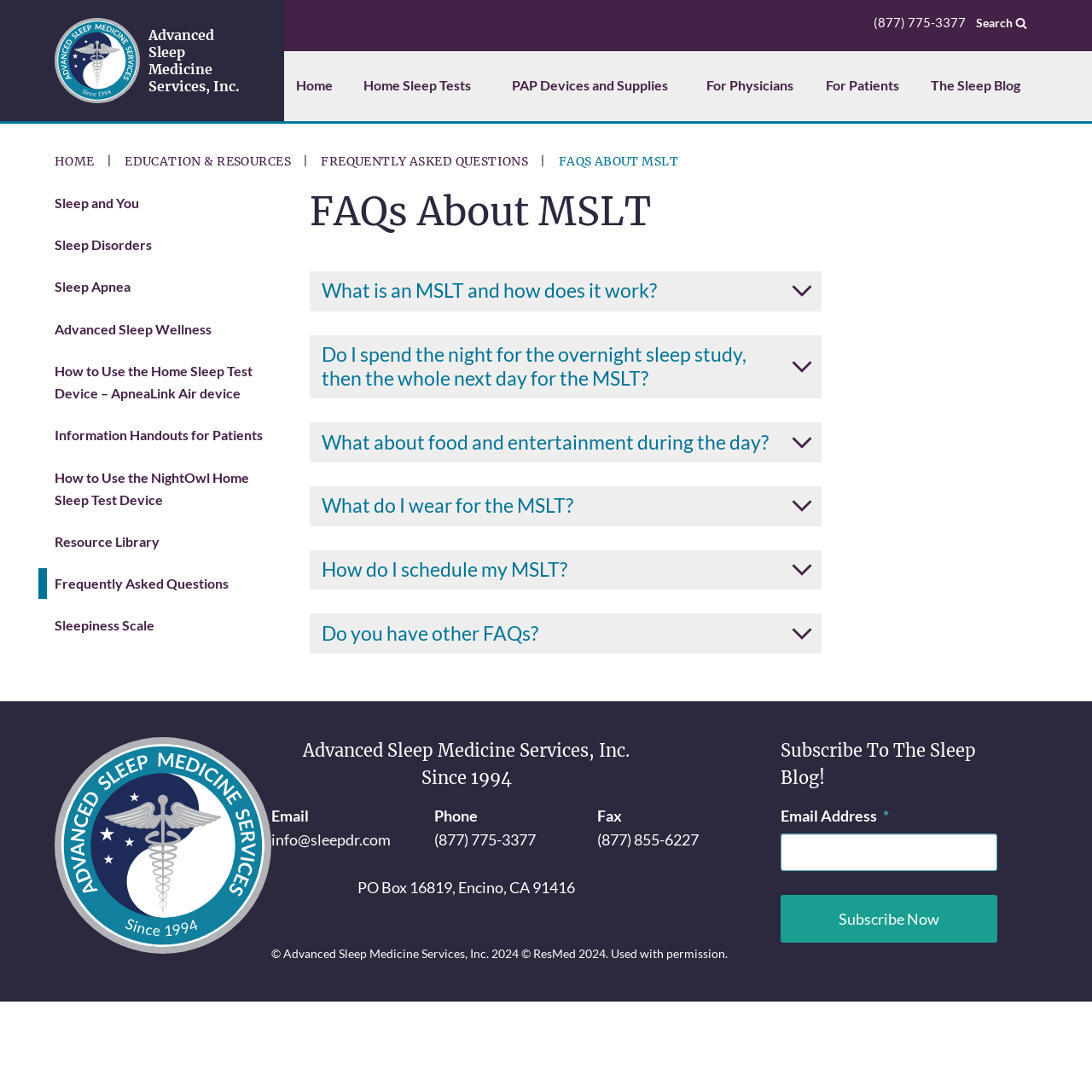Please provide a detailed answer to the question below based on the screenshot: 
What is the topic of the FAQs section?

The FAQs section is located in the main content area of the webpage and has a heading that reads 'FAQs About MSLT'. This suggests that the topic of the FAQs section is MSLT, which is likely an abbreviation for a medical term related to sleep.